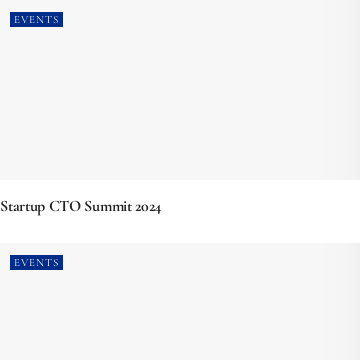Reply to the question below using a single word or brief phrase:
What is emphasized by the sleek design of the event?

Professional and forward-thinking nature